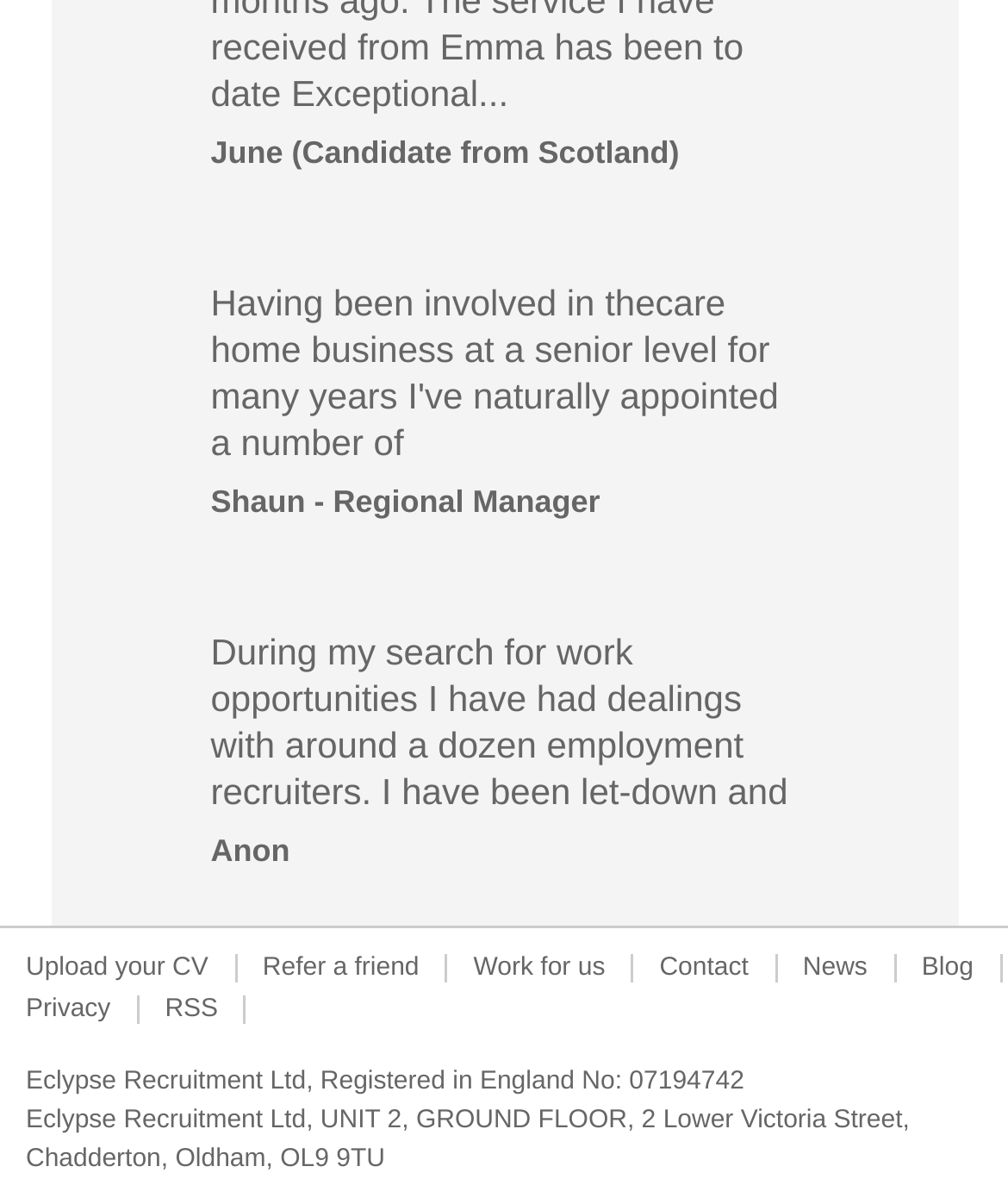Determine the bounding box coordinates for the HTML element mentioned in the following description: "Upload your CV". The coordinates should be a list of four floats ranging from 0 to 1, represented as [left, top, right, bottom].

[0.0, 0.797, 0.232, 0.843]